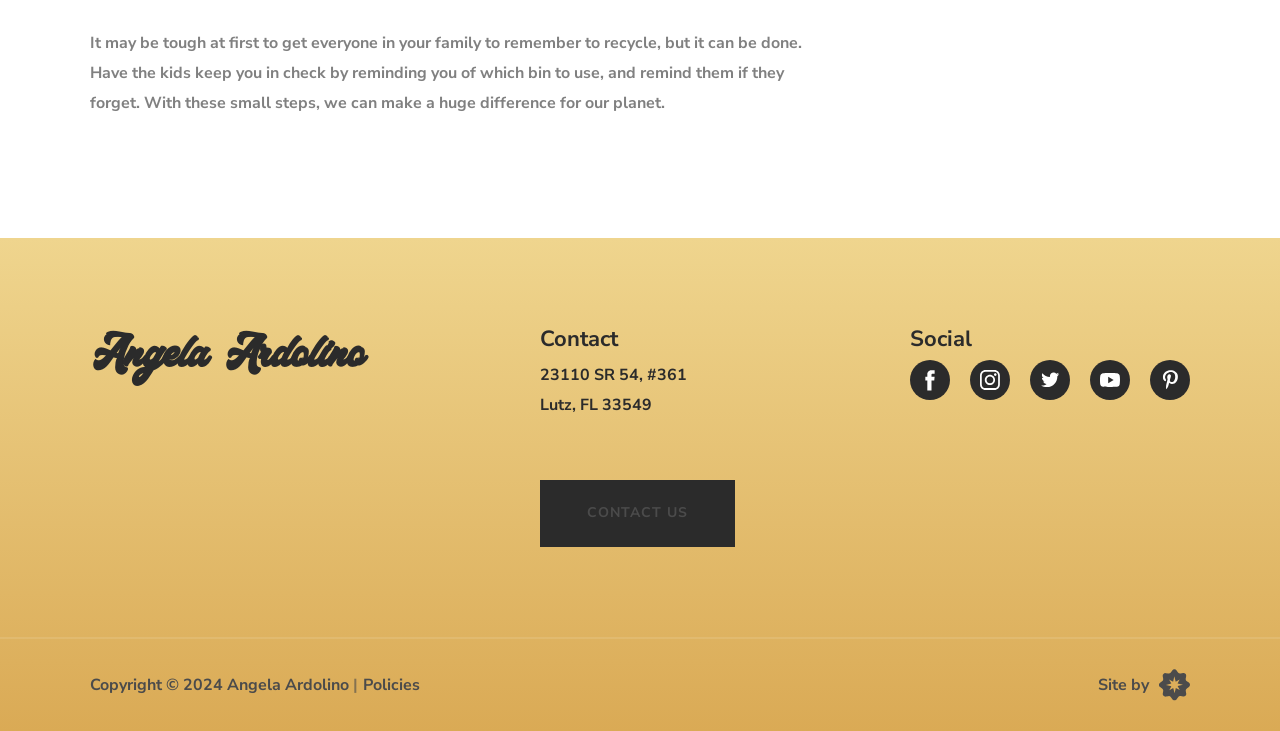What social media platforms can you follow Angela Ardolino on?
Give a detailed explanation using the information visible in the image.

The webpage provides links to follow Angela Ardolino on various social media platforms, including Facebook, Instagram, Twitter, YouTube, and Pinterest, each with an accompanying image.